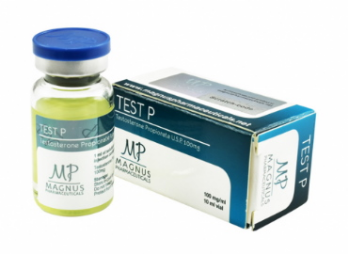What is the total amount of testosterone in the vial?
Observe the image and answer the question with a one-word or short phrase response.

1000 mg